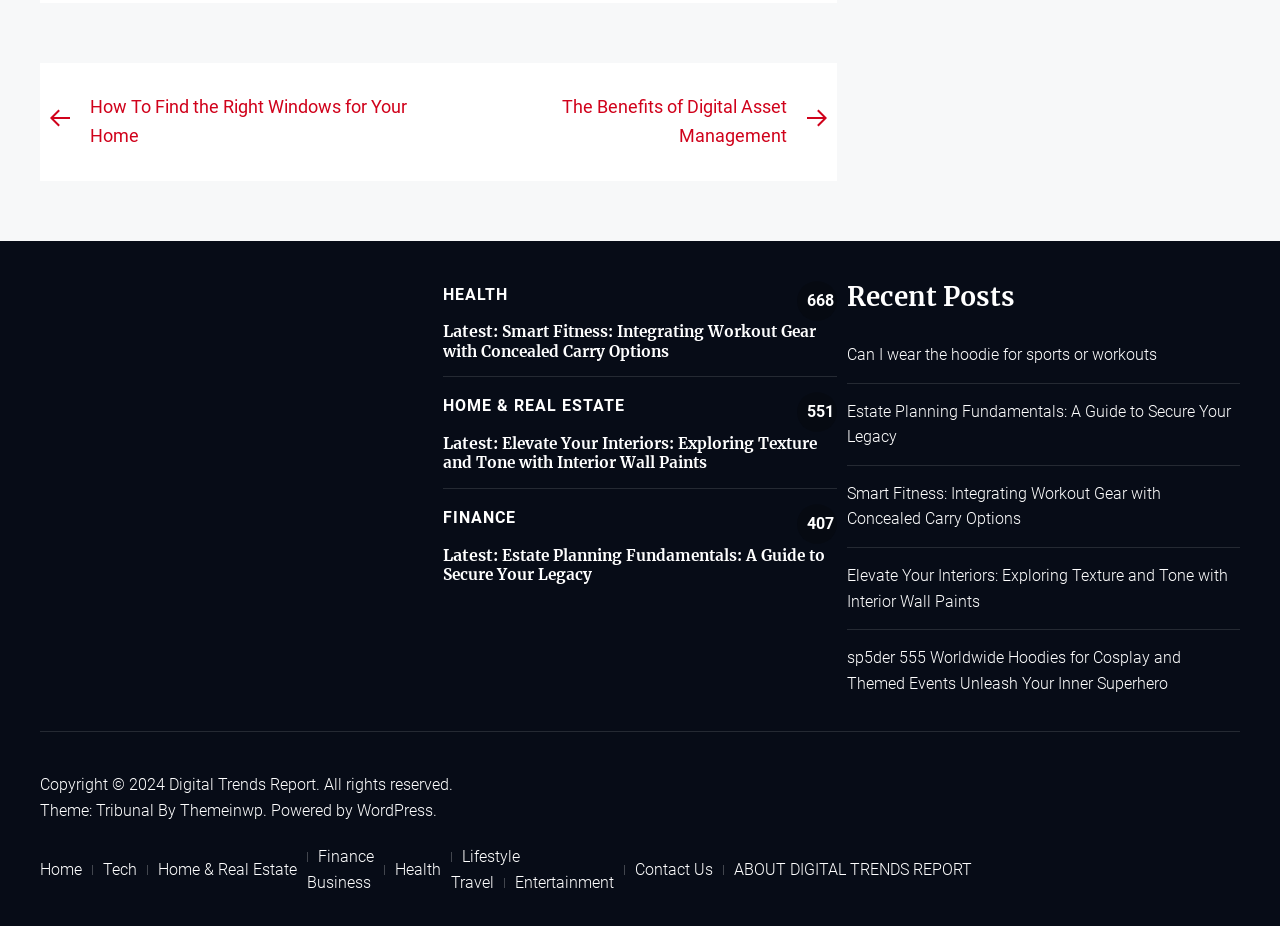Indicate the bounding box coordinates of the element that must be clicked to execute the instruction: "Click on the 'Previous post' link". The coordinates should be given as four float numbers between 0 and 1, i.e., [left, top, right, bottom].

[0.039, 0.101, 0.327, 0.163]